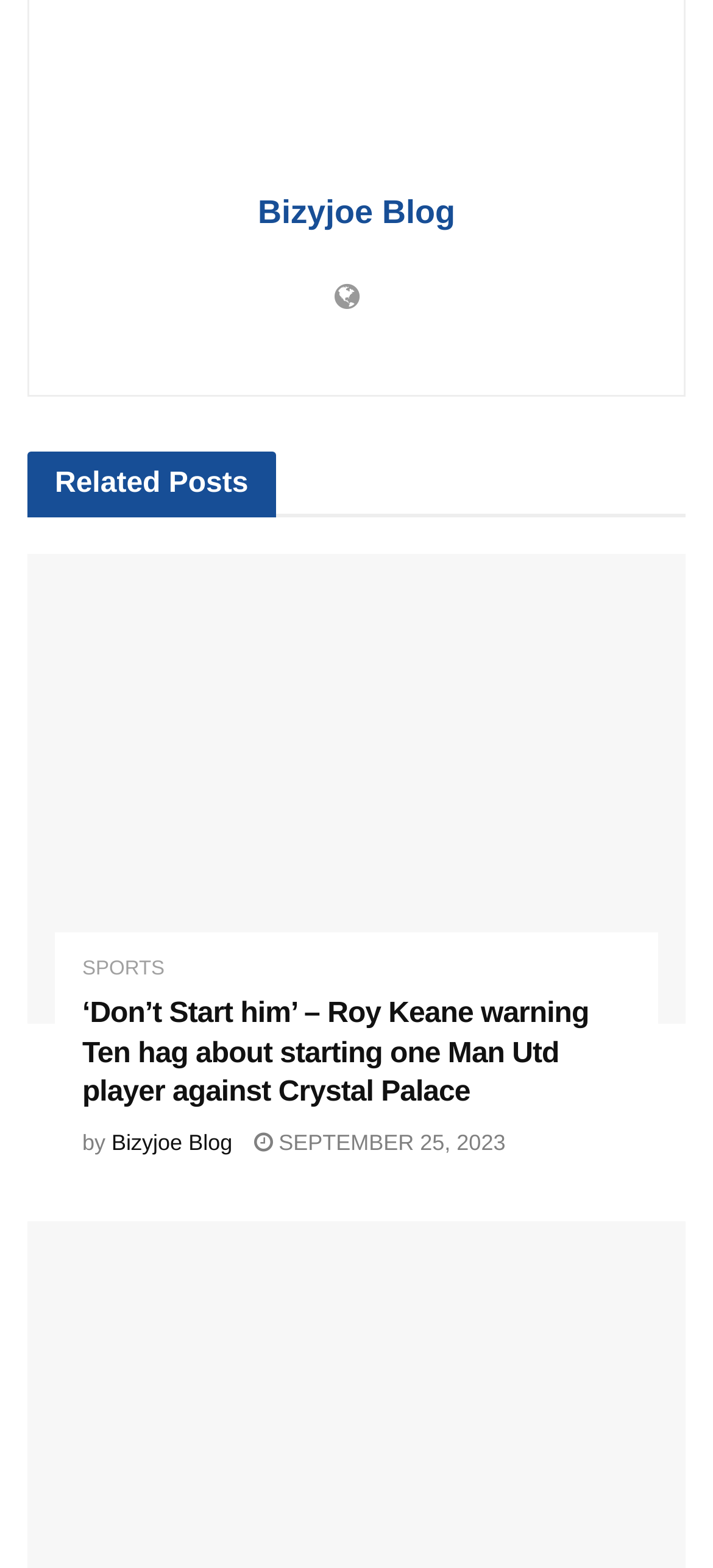Locate the bounding box of the user interface element based on this description: "Bizyjoe Blog".

[0.156, 0.888, 0.326, 0.905]